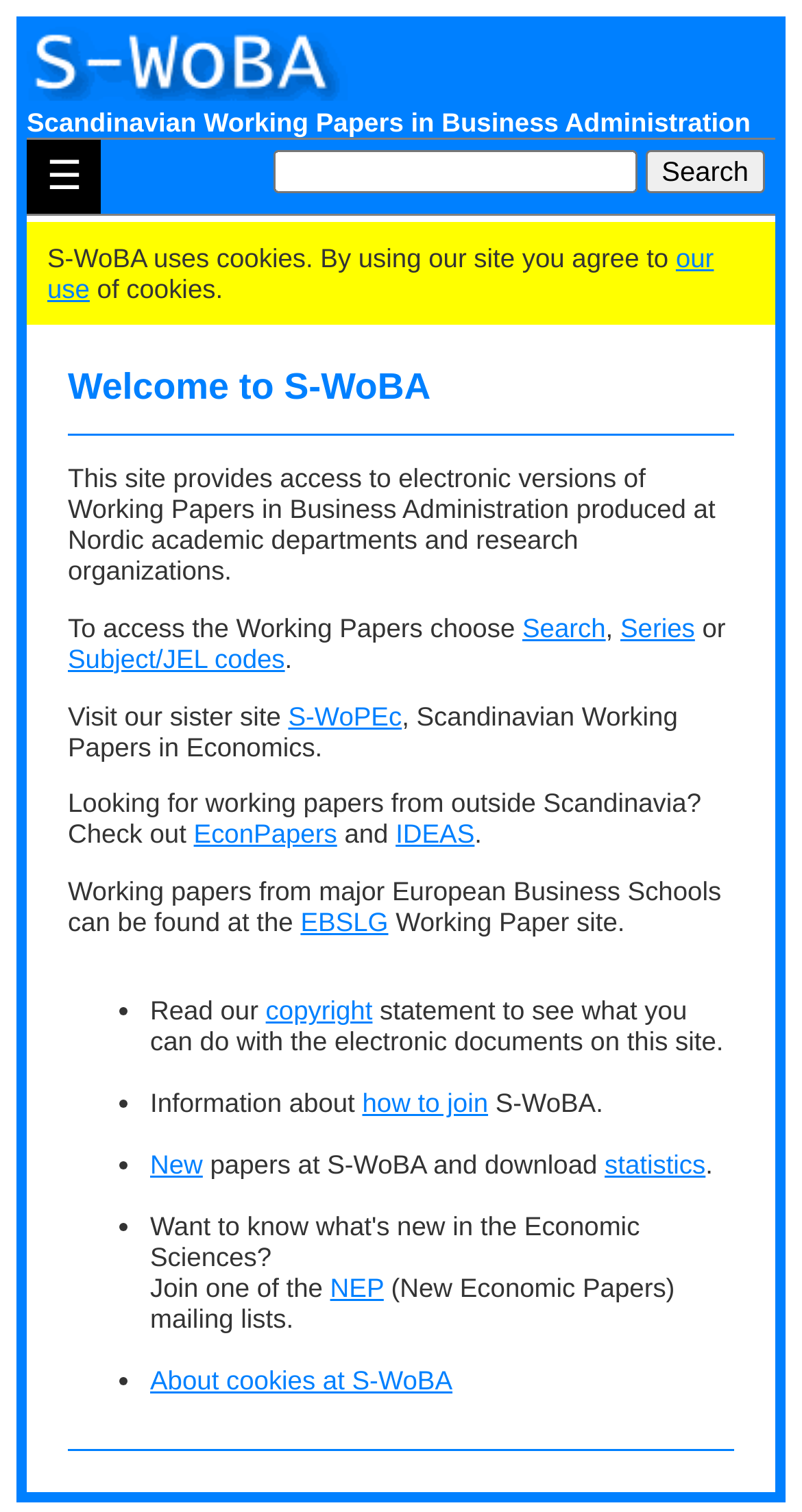Show the bounding box coordinates of the region that should be clicked to follow the instruction: "Check out EconPapers."

[0.242, 0.542, 0.42, 0.562]